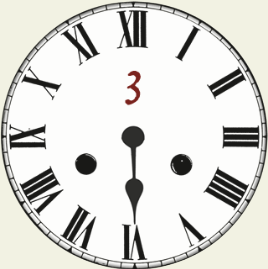Utilize the details in the image to give a detailed response to the question: What is the purpose of the clock in the narrative?

The clock serves as a thematic representation of time and its passage within the narrative of the club's deliberations. This is stated in the caption, indicating that the clock is not just a decorative element, but rather a symbol of the passage of time in the context of the story.